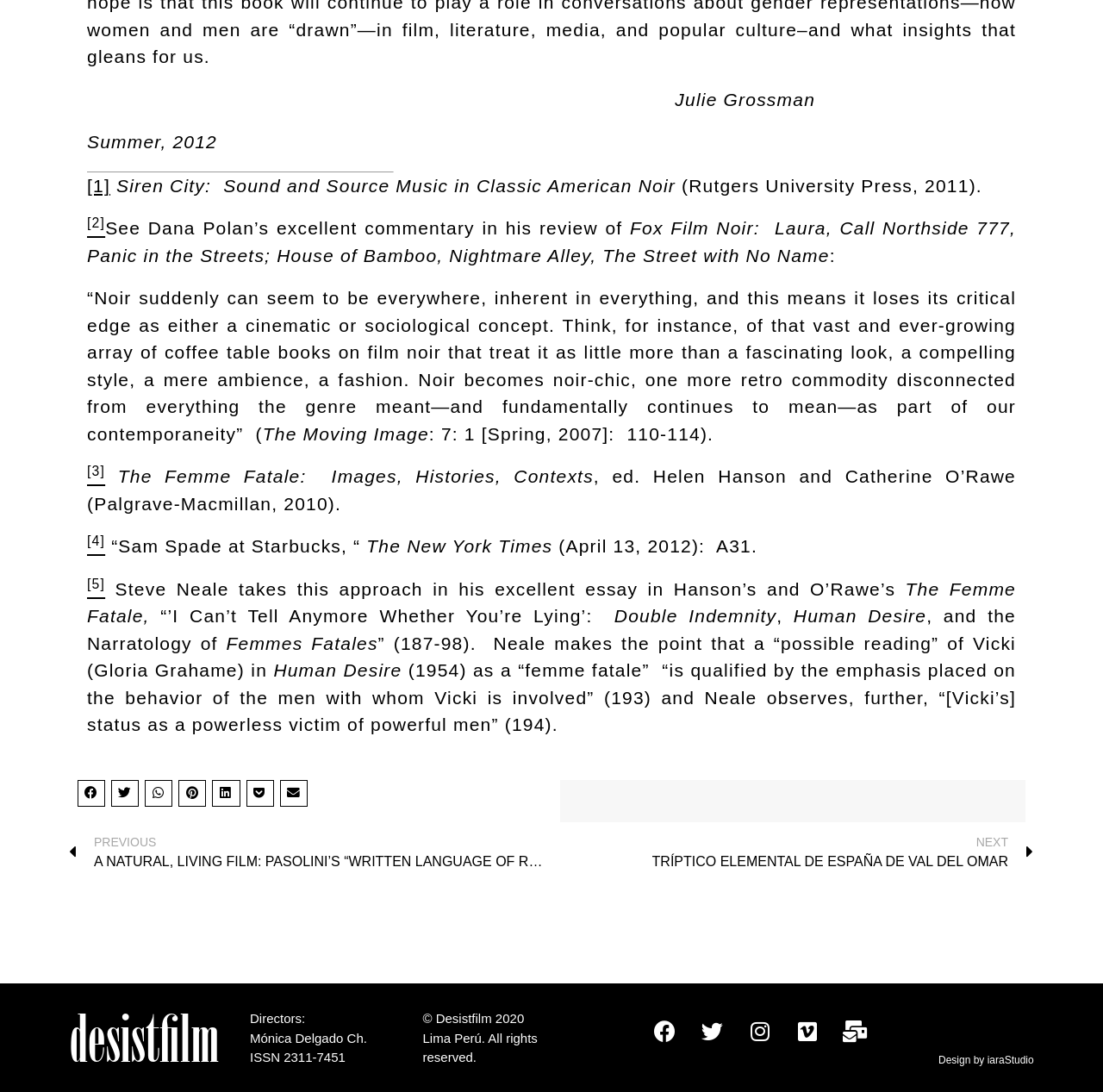Pinpoint the bounding box coordinates of the element to be clicked to execute the instruction: "Click on the 'Design by iaraStudio' link".

[0.851, 0.965, 0.937, 0.976]